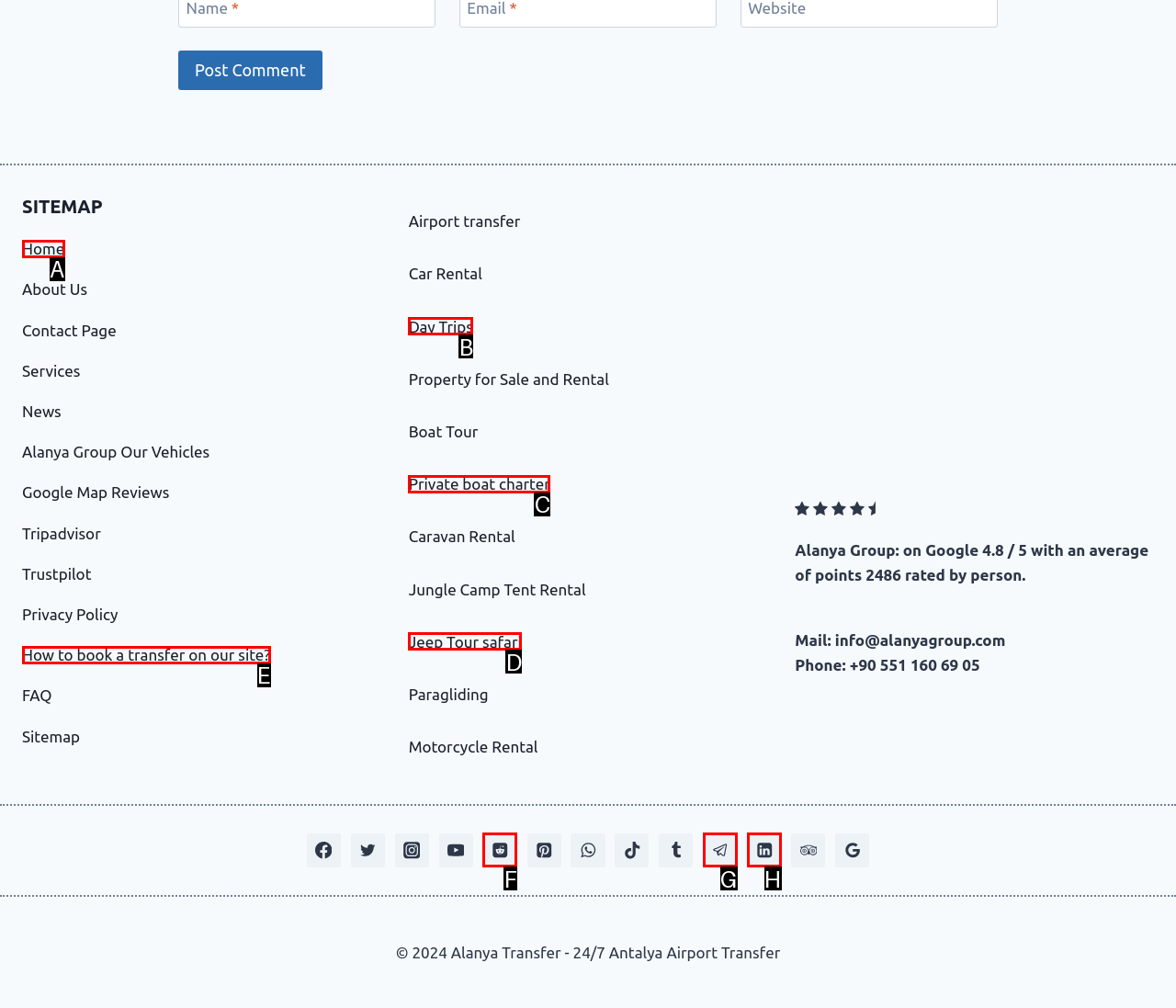Select the option that matches the description: SiteMap. Answer with the letter of the correct option directly.

None